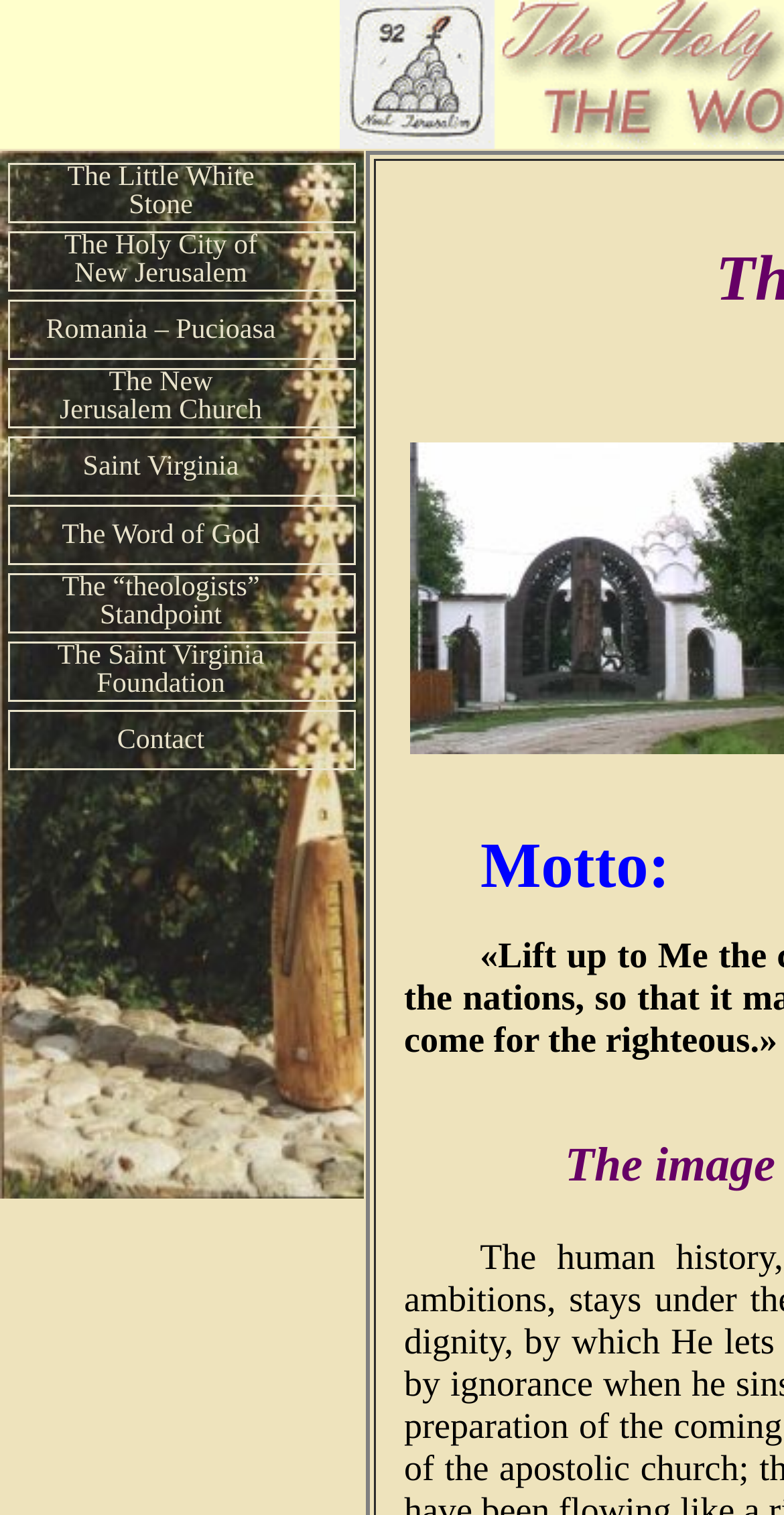How many links are on the webpage?
Please look at the screenshot and answer in one word or a short phrase.

7